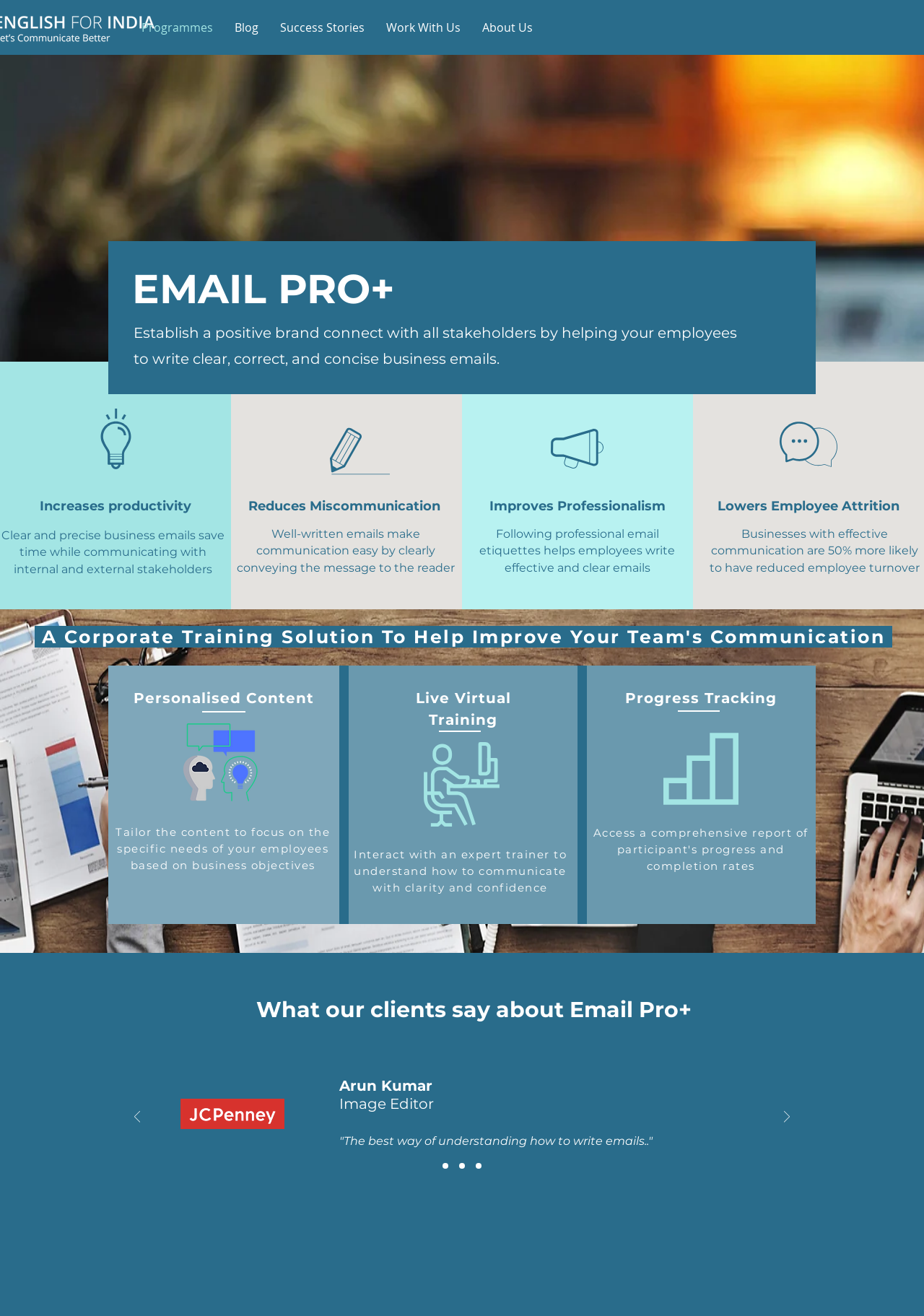Using the description: "Blog", identify the bounding box of the corresponding UI element in the screenshot.

[0.242, 0.007, 0.291, 0.035]